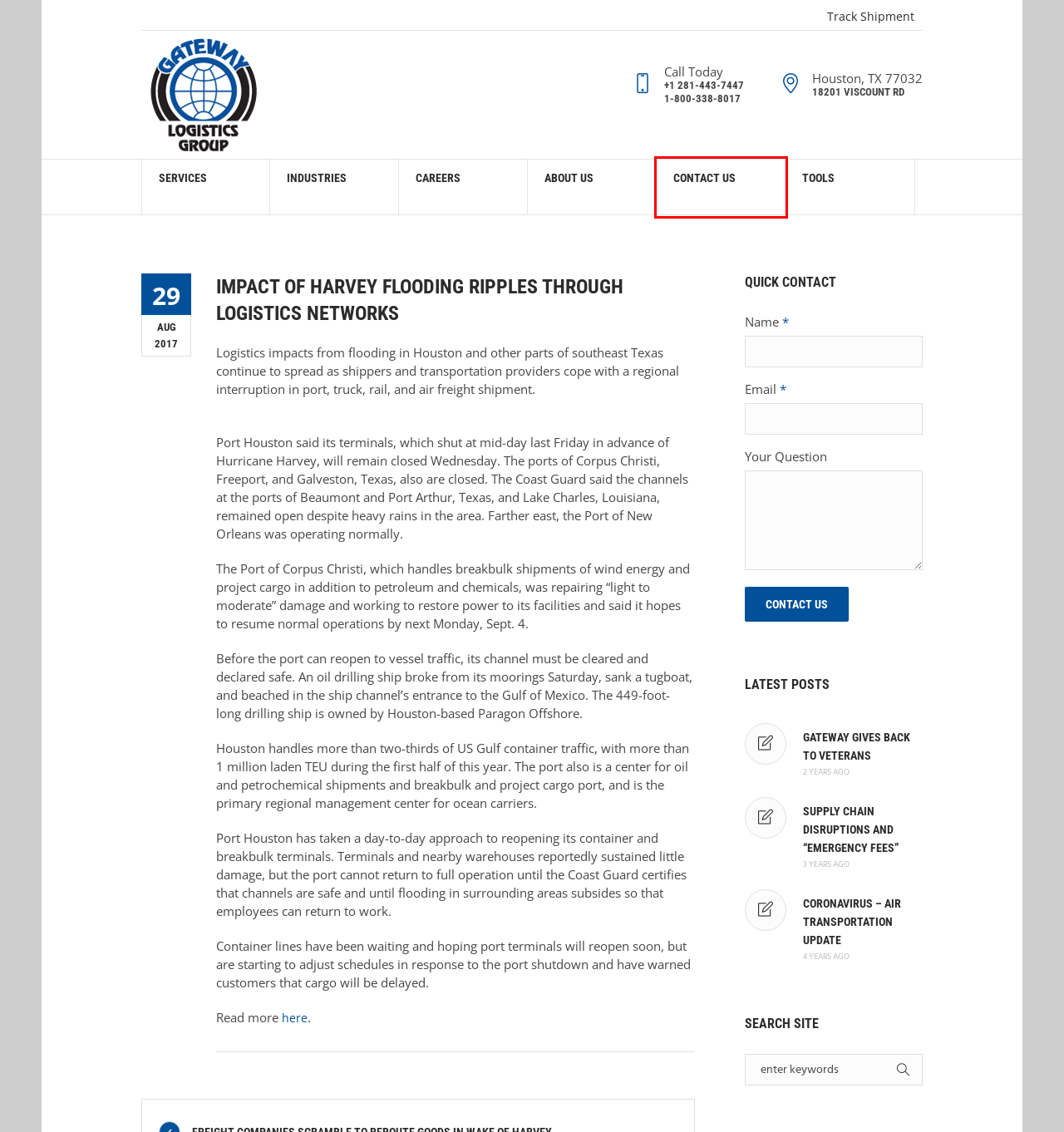Inspect the provided webpage screenshot, concentrating on the element within the red bounding box. Select the description that best represents the new webpage after you click the highlighted element. Here are the candidates:
A. Gateway Gives Back to Veterans – Gateway Logistics Group
B. Tracking Log In
C. About Us – Gateway Logistics Group
D. Coronavirus – Air Transportation update – Gateway Logistics Group
E. Industries – Gateway Logistics Group
F. Supply Chain Disruptions and “Emergency Fees” – Gateway Logistics Group
G. Contact Us – Gateway Logistics Group
H. Services – Gateway Logistics Group

G